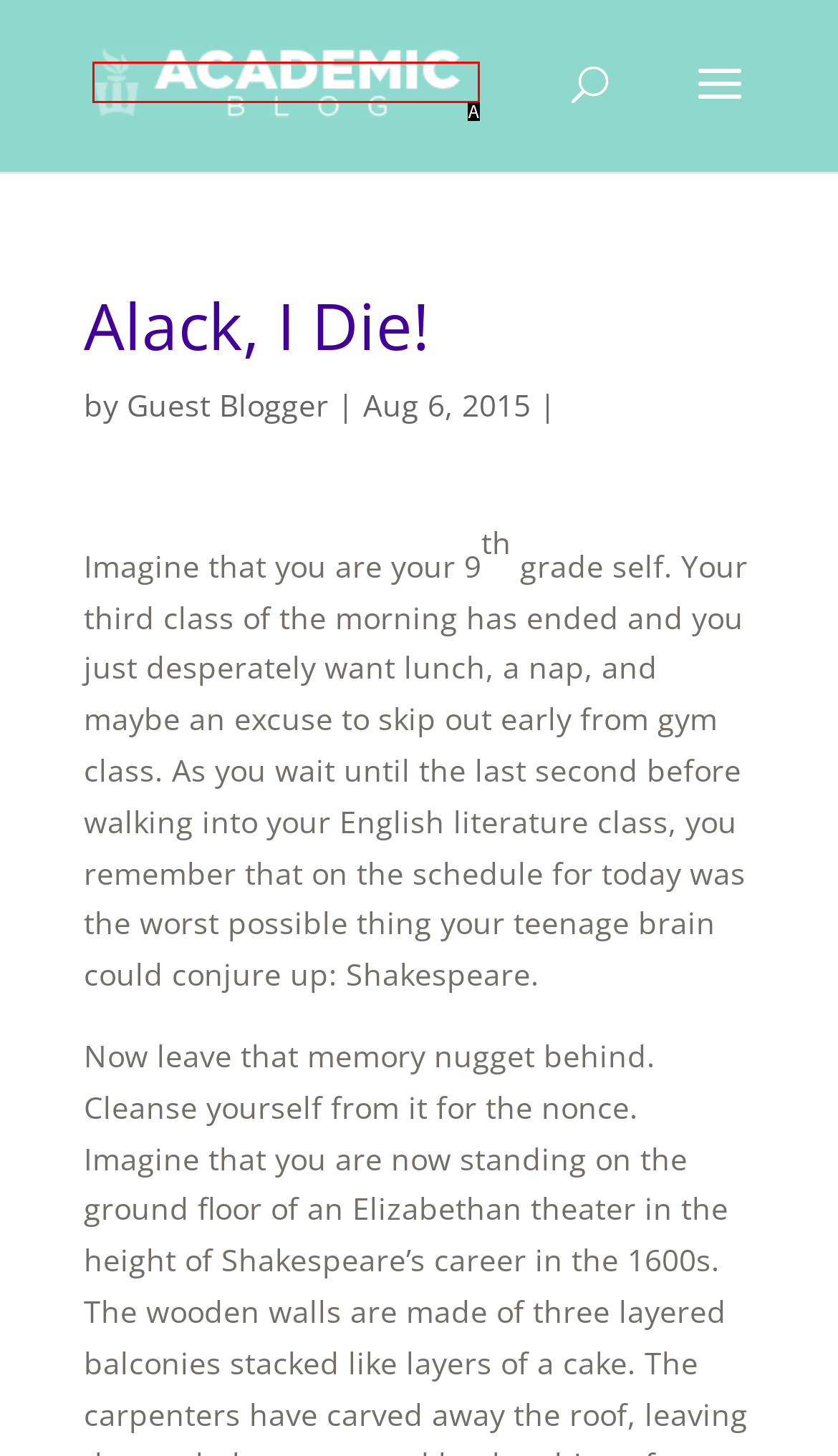Determine the HTML element that best matches this description: alt="Academics.winona.edu" from the given choices. Respond with the corresponding letter.

A